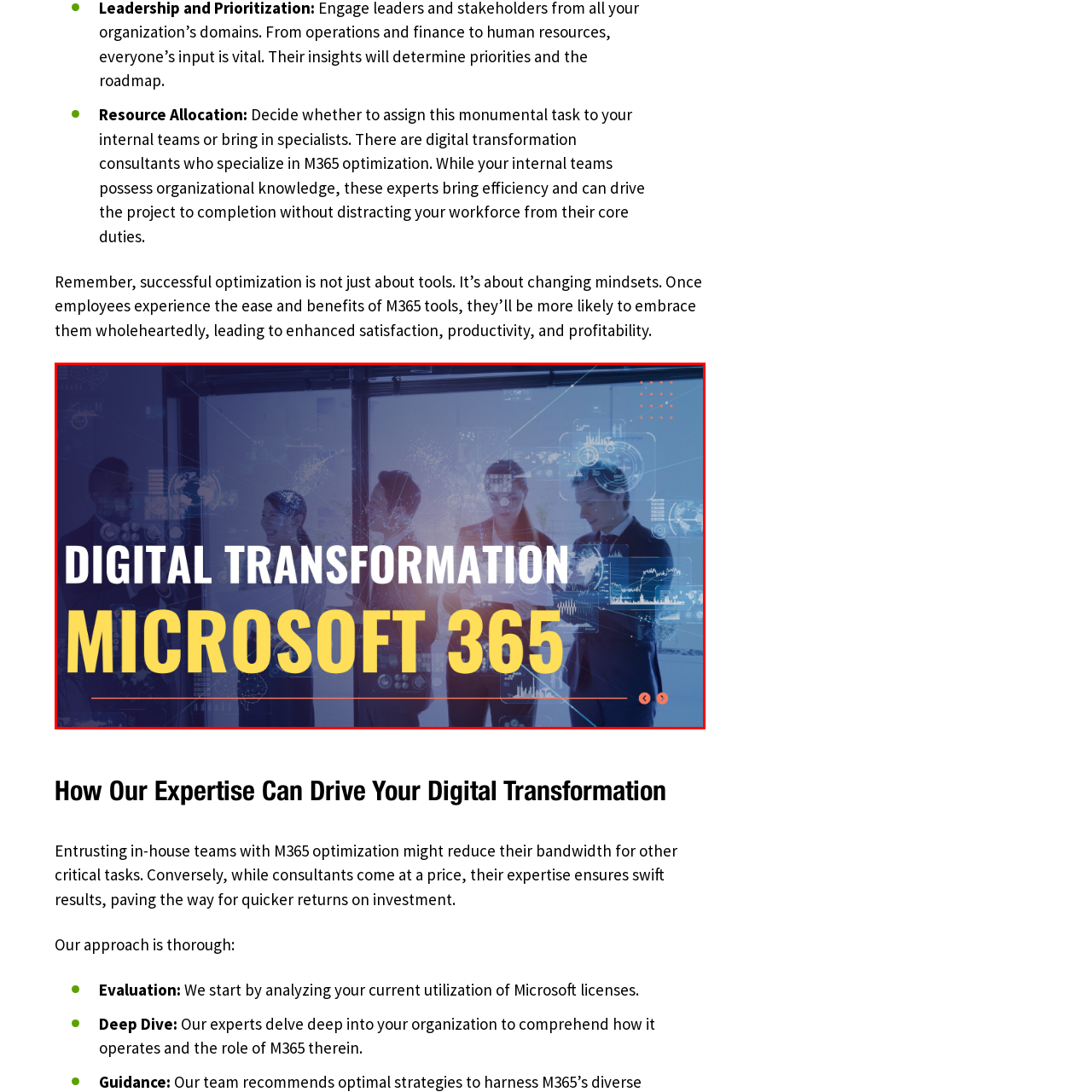Articulate a detailed description of the image inside the red frame.

The image prominently features the phrase "DIGITAL TRANSFORMATION" in large, bold yellow letters, accompanied by "MICROSOFT 365" in equally striking, oversized text. This visual emphasizes the theme of modernizing and optimizing business processes through Microsoft's suite of productivity tools. In the background, a diverse group of professionals is engaged in discussion, surrounded by dynamic digital graphics and data visualizations that depict progress and innovation in a corporate environment. The composition conveys a sense of forward-thinking strategy, highlighting the collaborative effort required for effective digital transformation in organizations leveraging Microsoft 365 solutions.